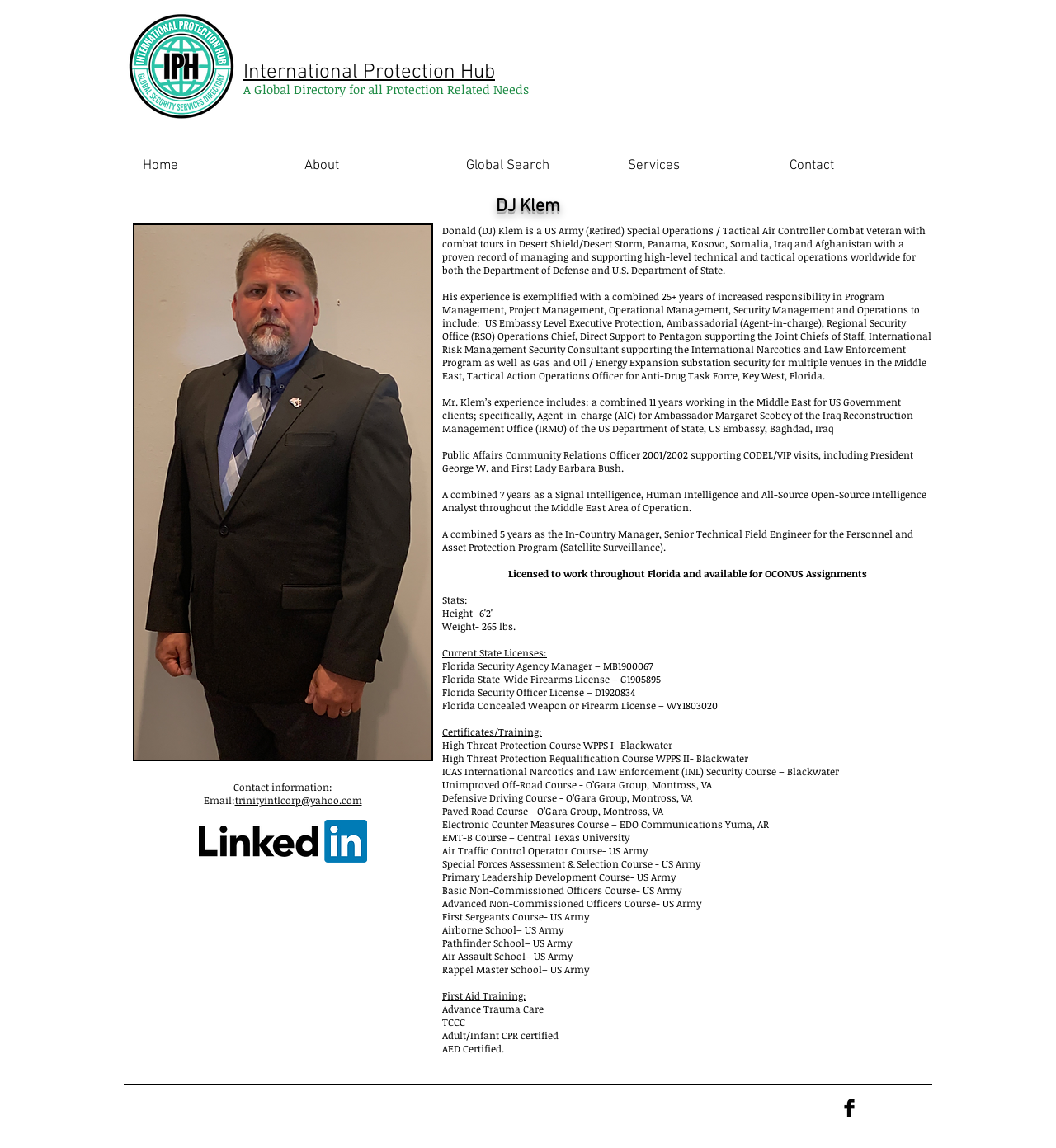Please provide a detailed answer to the question below by examining the image:
What is DJ Klem's experience in the Middle East?

According to the webpage, DJ Klem has 11 years of experience working in the Middle East for US Government clients, specifically as Agent-in-charge (AIC) for Ambassador Margaret Scobey of the Iraq Reconstruction Management Office (IRMO) of the US Department of State, US Embassy, Baghdad, Iraq.